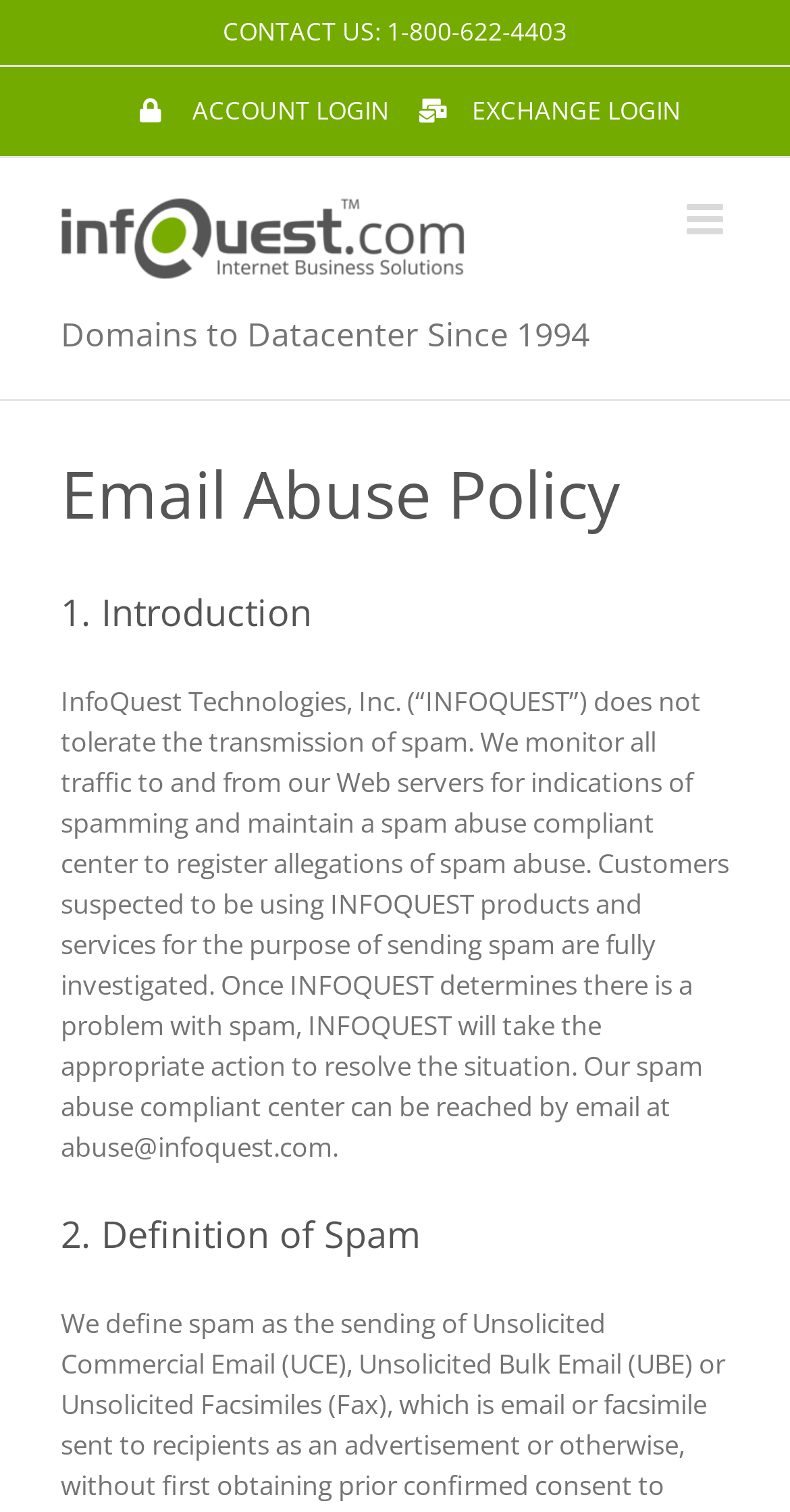Give a one-word or one-phrase response to the question: 
What is the name of the company mentioned on the webpage?

InfoQuest Technologies, Inc.